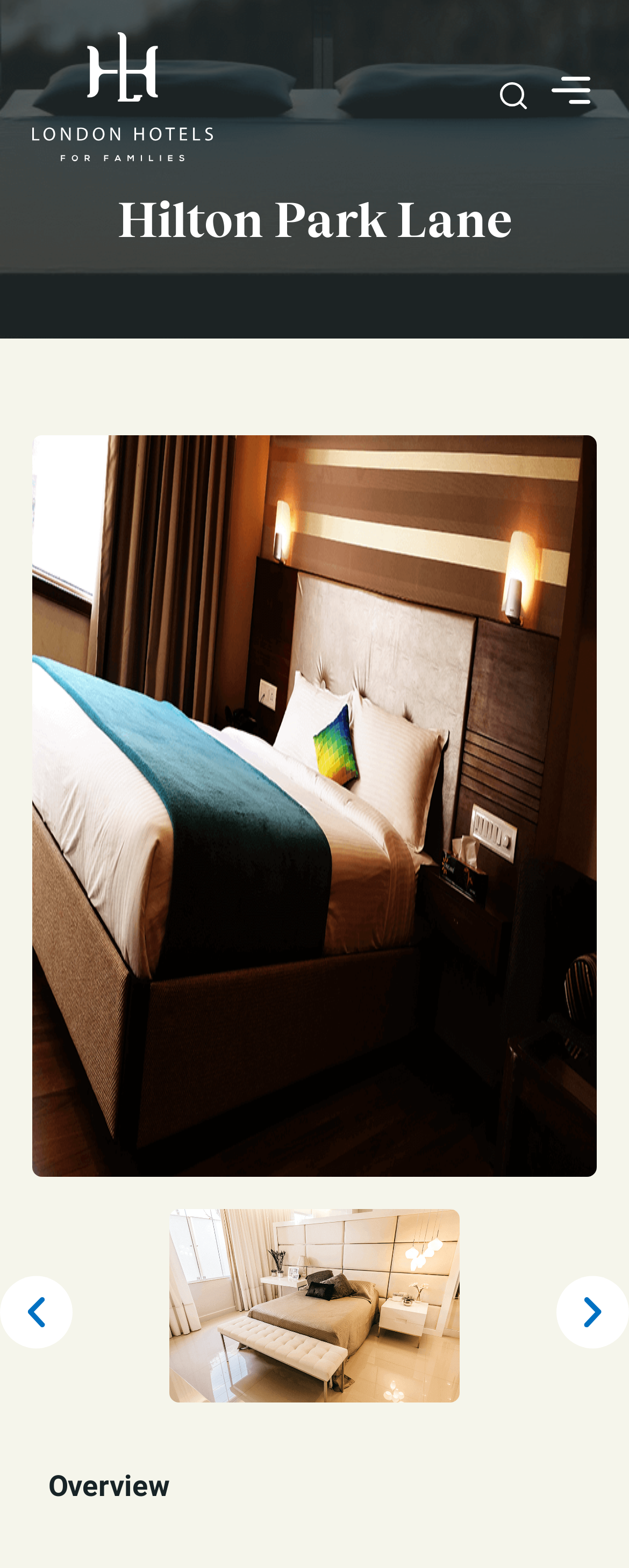What is the name of the hotel?
Please use the image to provide an in-depth answer to the question.

I found a heading element with the text 'Hilton Park Lane' which is located at the top of the page. This is likely the name of the hotel.